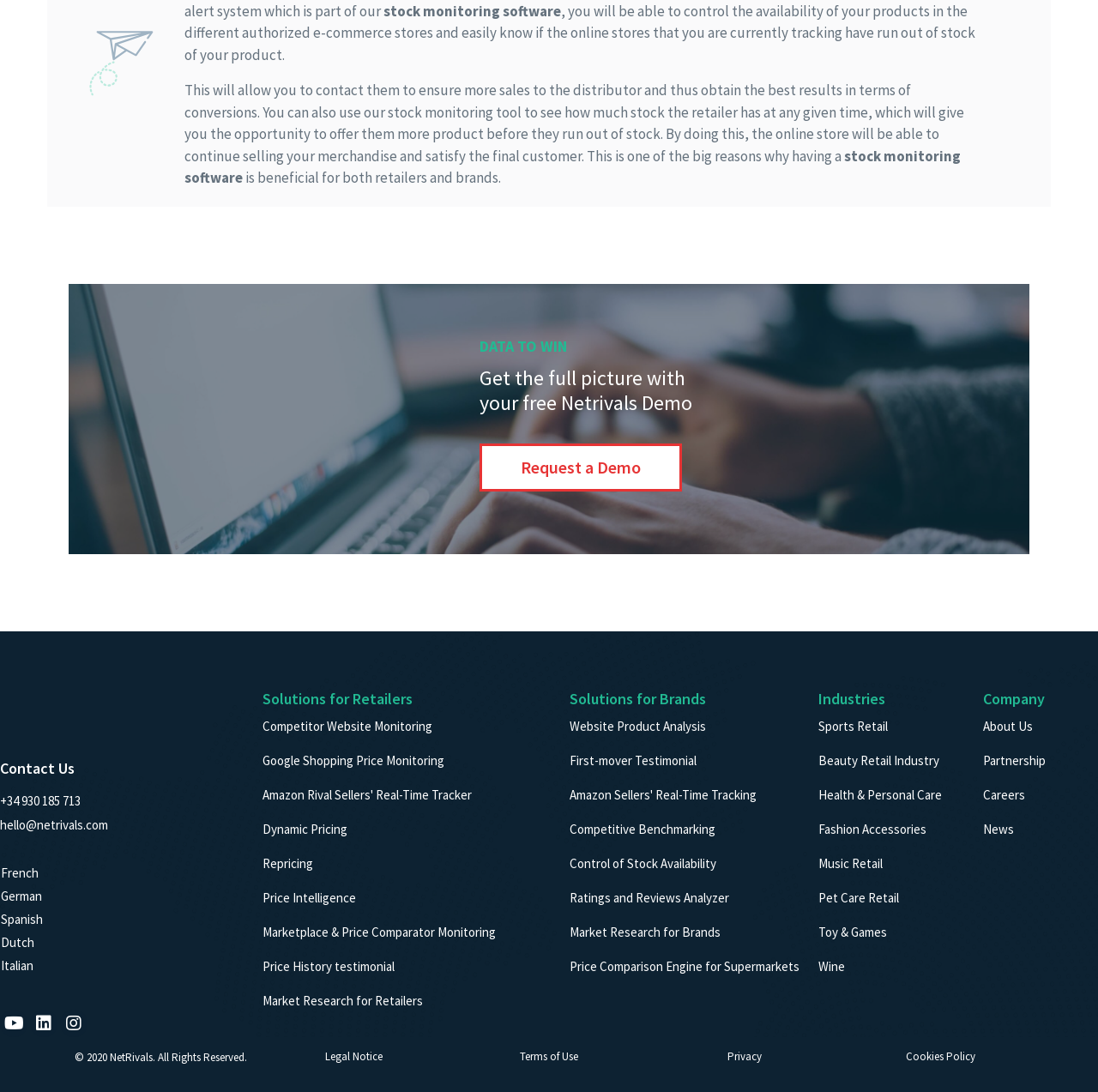Identify the bounding box coordinates of the region that should be clicked to execute the following instruction: "Contact us".

[0.0, 0.695, 0.068, 0.713]